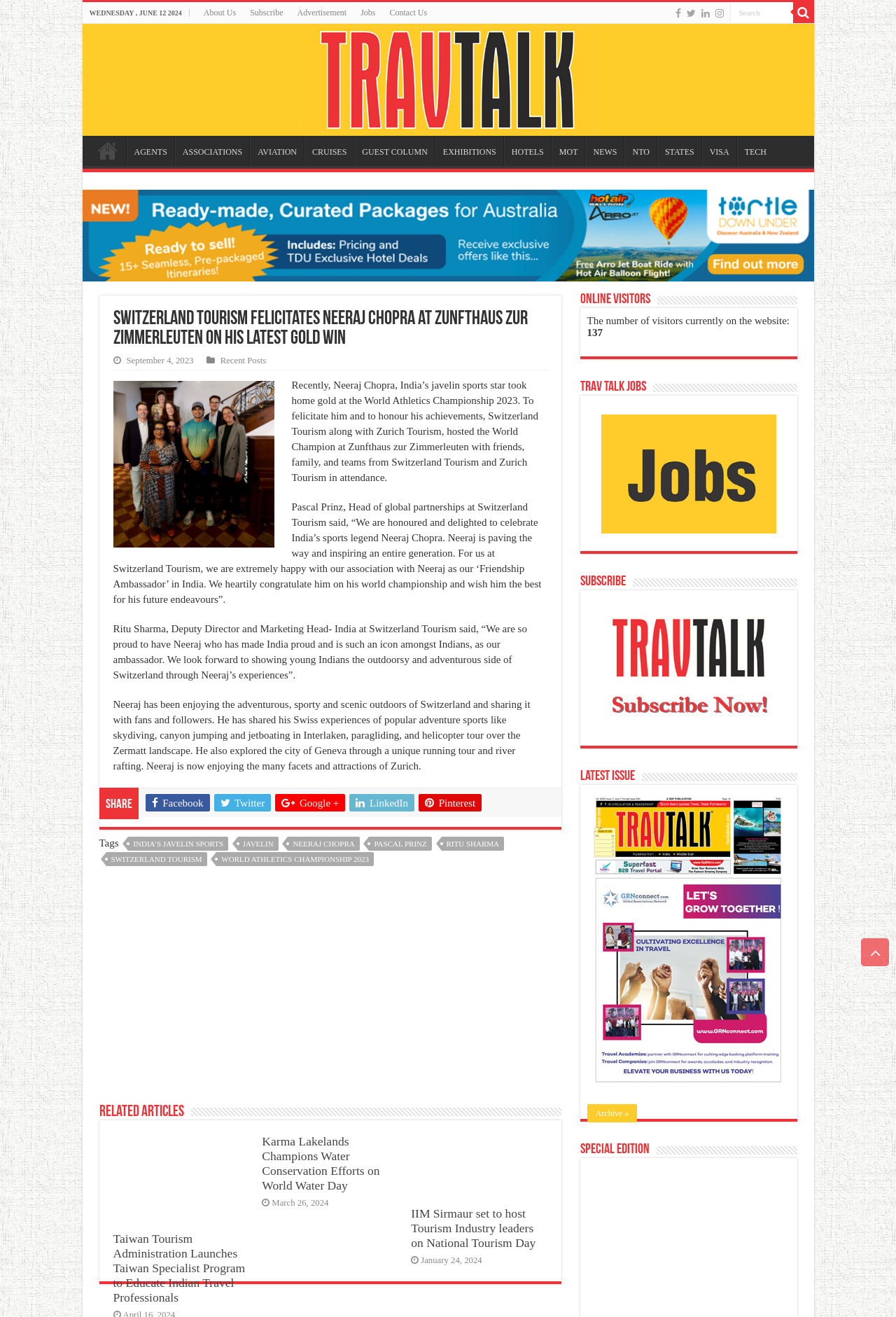Please identify the bounding box coordinates of the clickable region that I should interact with to perform the following instruction: "Visit the homepage". The coordinates should be expressed as four float numbers between 0 and 1, i.e., [left, top, right, bottom].

[0.1, 0.103, 0.14, 0.125]